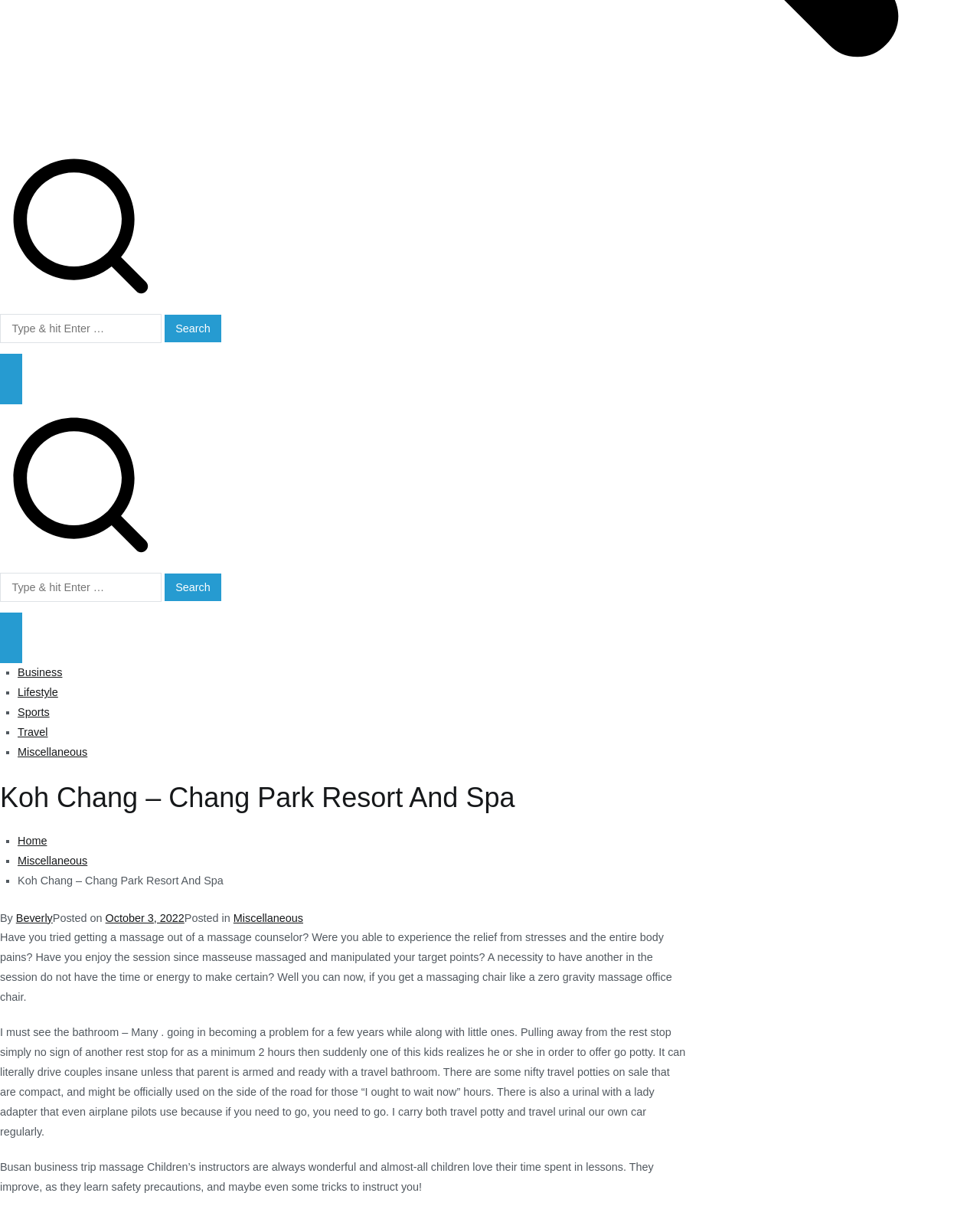What is the category of the article?
Provide a detailed and extensive answer to the question.

The category of the article can be found in the breadcrumbs navigation element, which shows the path 'Home > Miscellaneous > Koh Chang – Chang Park Resort And Spa'.